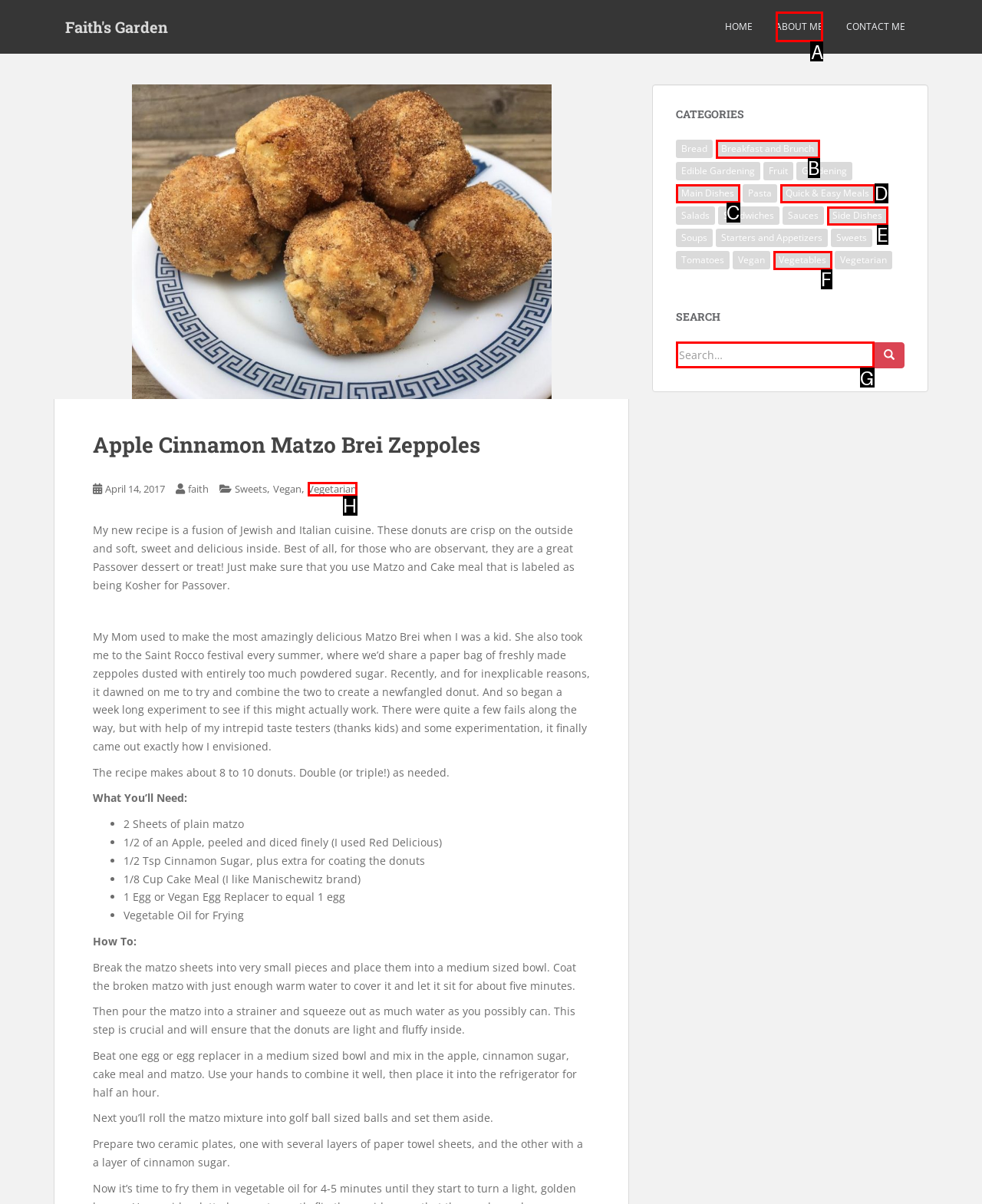Given the task: View the Arts section, tell me which HTML element to click on.
Answer with the letter of the correct option from the given choices.

None